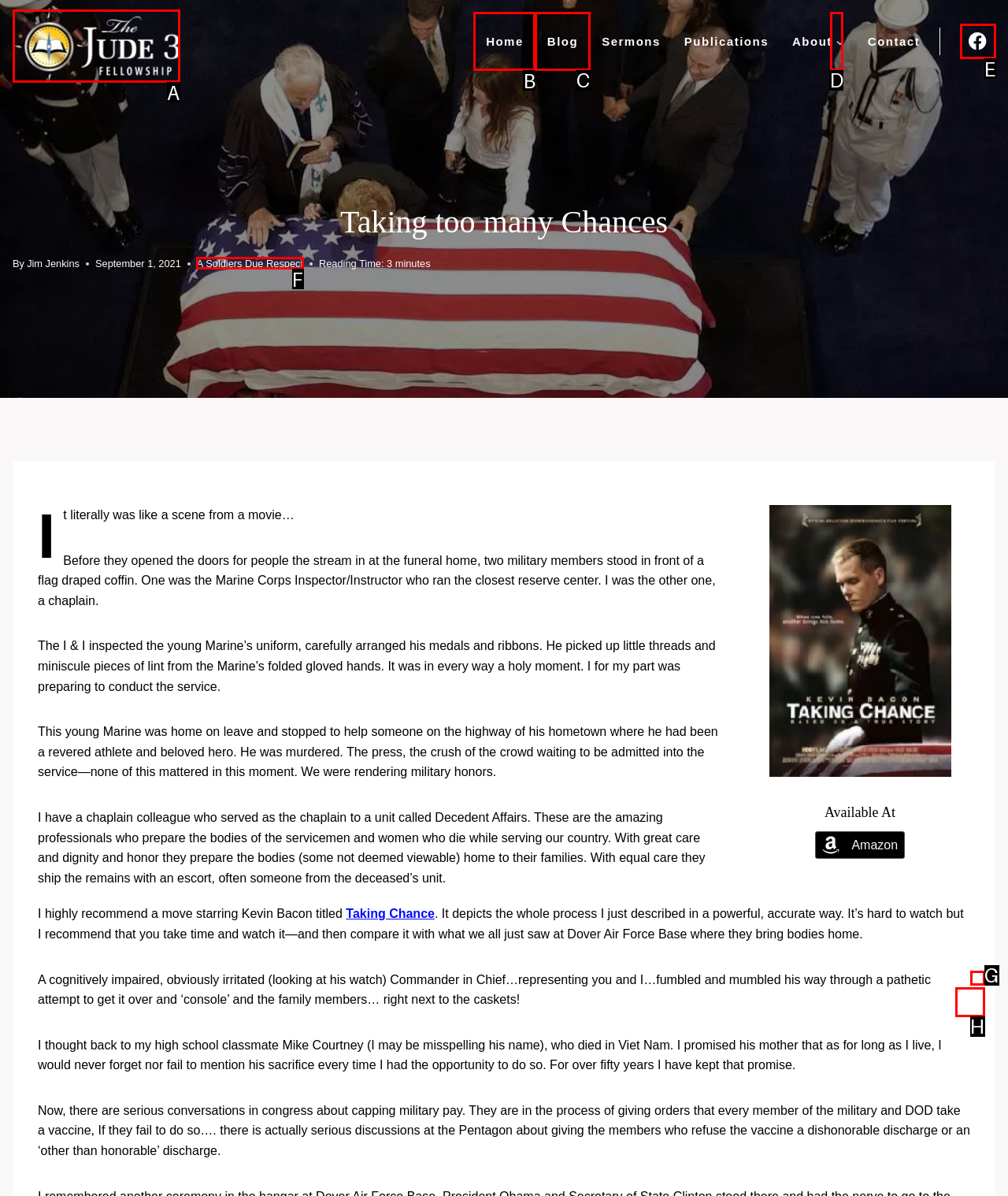Select the HTML element that needs to be clicked to carry out the task: Click the 'Home' link
Provide the letter of the correct option.

B